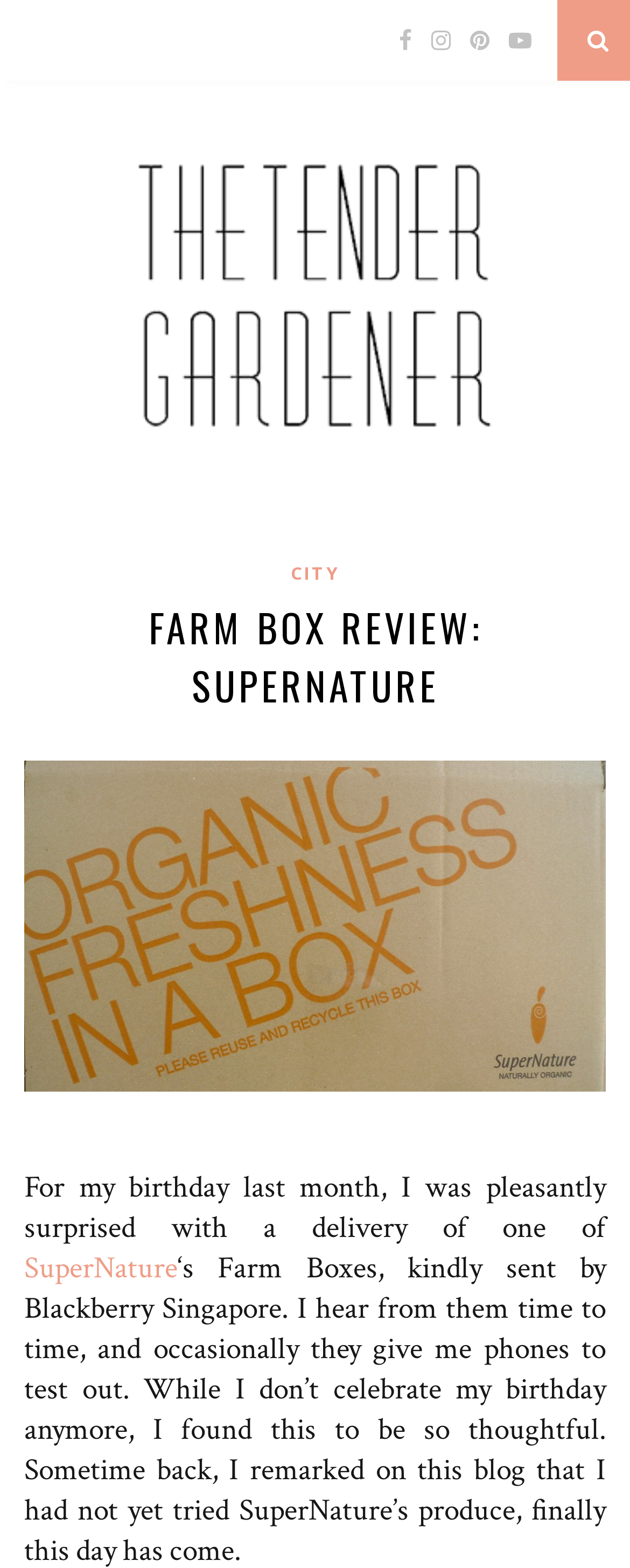Please provide a comprehensive answer to the question based on the screenshot: What is the blogger's name?

The blogger's name can be found in the heading element with the text 'The Tender Gardener' and also in the link element with the same text. This suggests that the blogger's name is 'The Tender Gardener'.